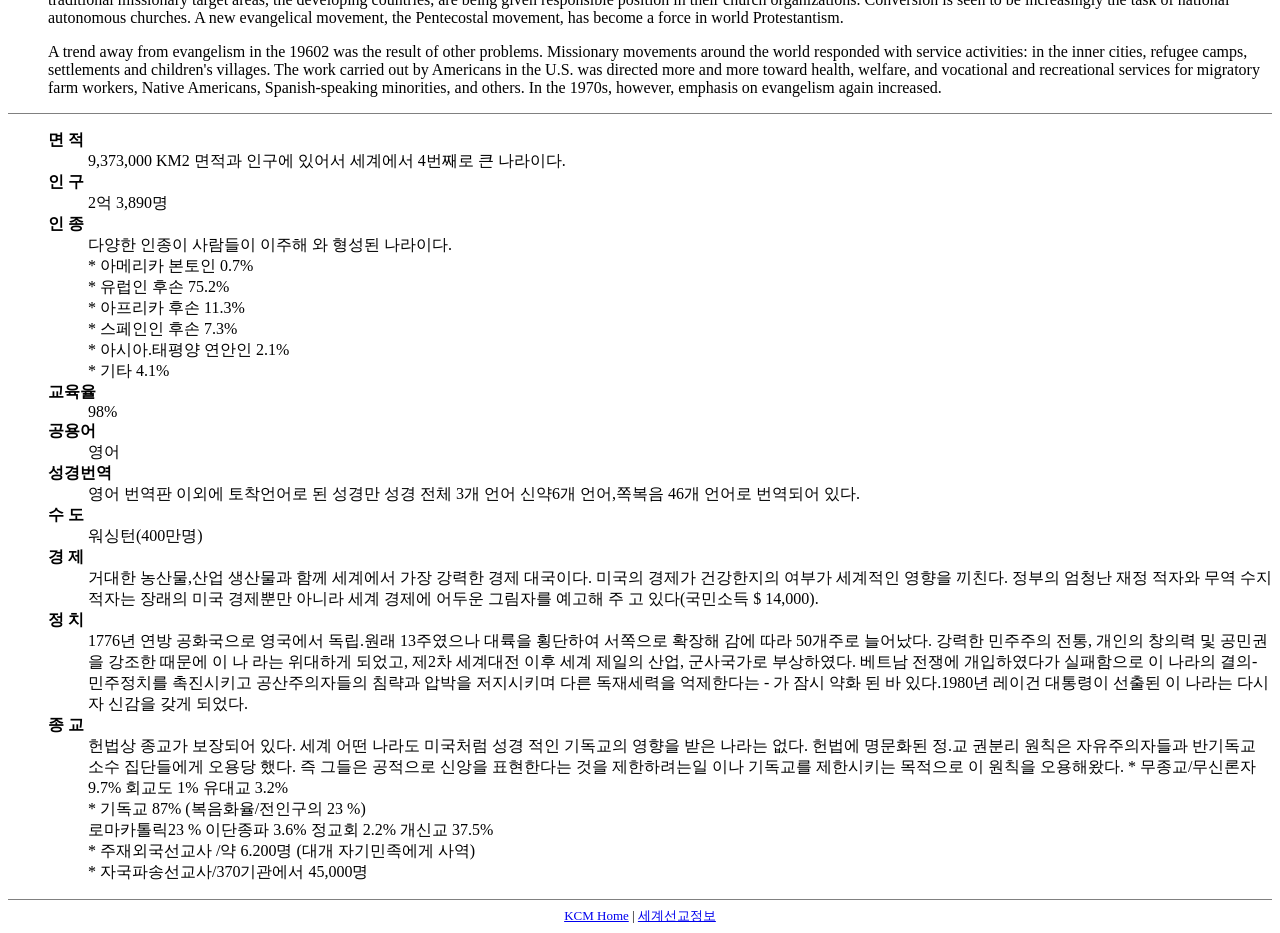Mark the bounding box of the element that matches the following description: "세계선교정보".

[0.498, 0.973, 0.559, 0.989]